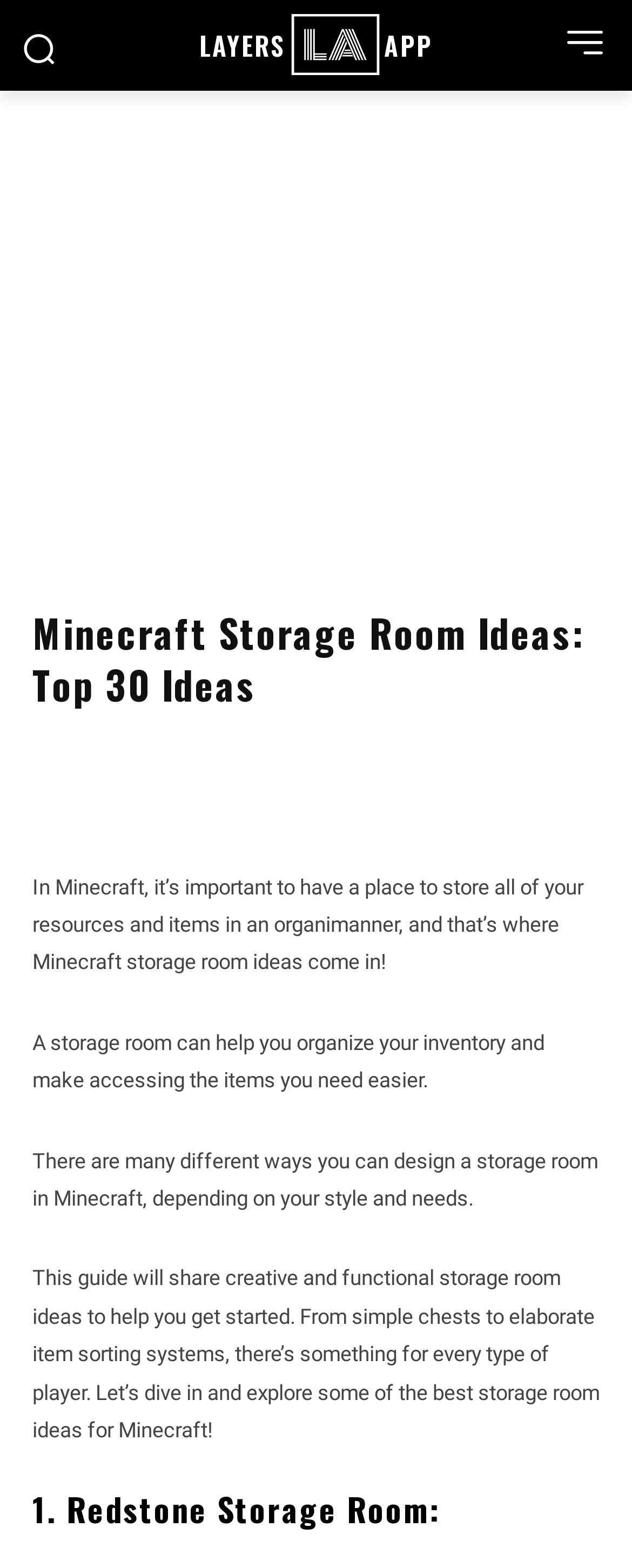What is the first storage room idea mentioned in the guide?
Refer to the screenshot and answer in one word or phrase.

Redstone Storage Room